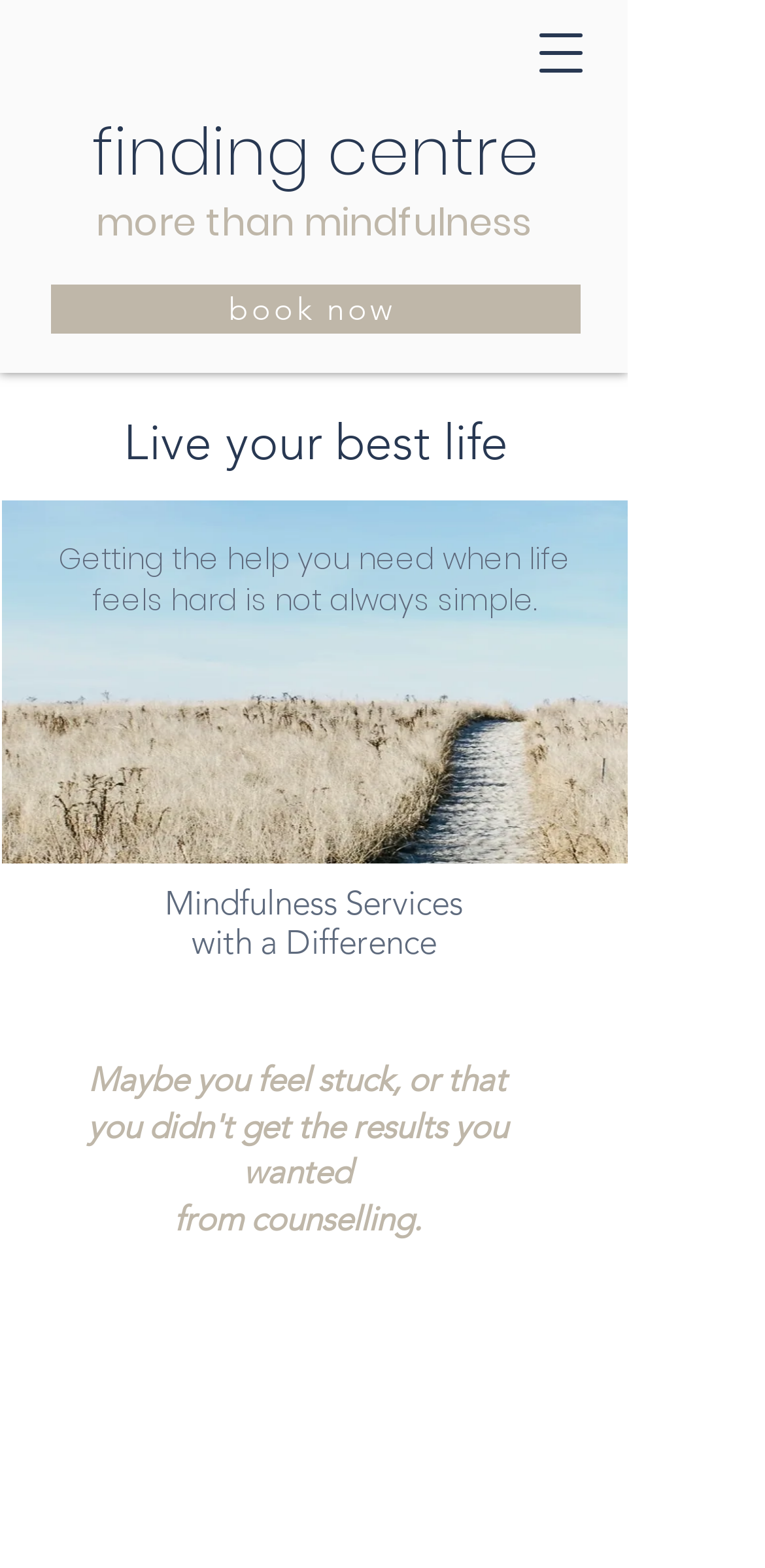From the element description book now, predict the bounding box coordinates of the UI element. The coordinates must be specified in the format (top-left x, top-left y, bottom-right x, bottom-right y) and should be within the 0 to 1 range.

[0.067, 0.181, 0.759, 0.212]